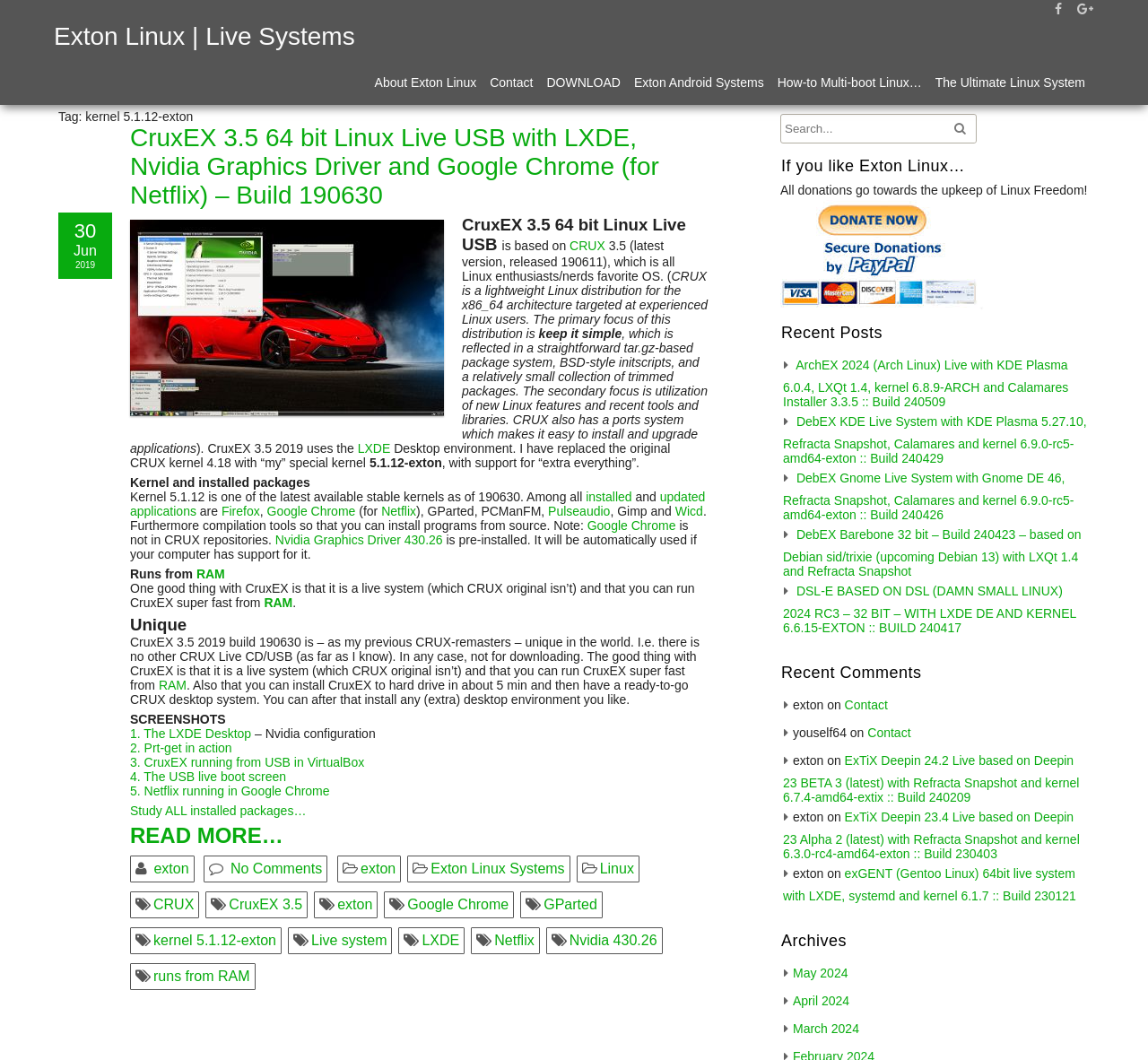What is the name of the author?
Using the image as a reference, answer the question with a short word or phrase.

exton